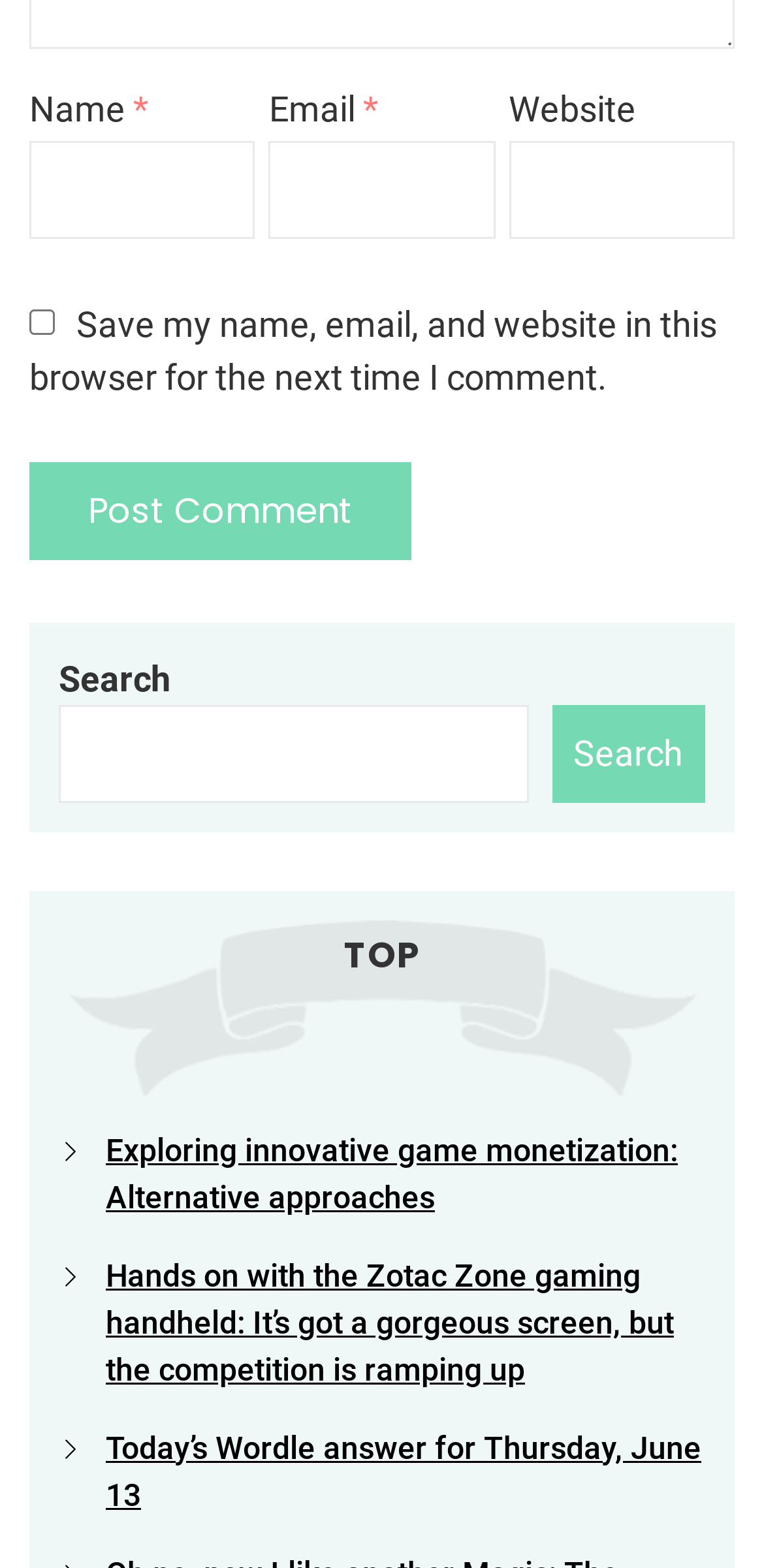What is the function of the button at the bottom left? Please answer the question using a single word or phrase based on the image.

Post Comment